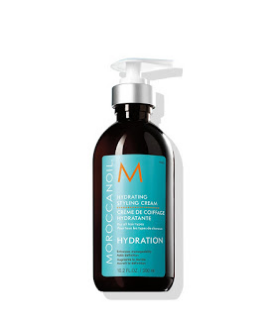Answer the question with a brief word or phrase:
What is the purpose of the product?

Hydrate and enhance hair texture